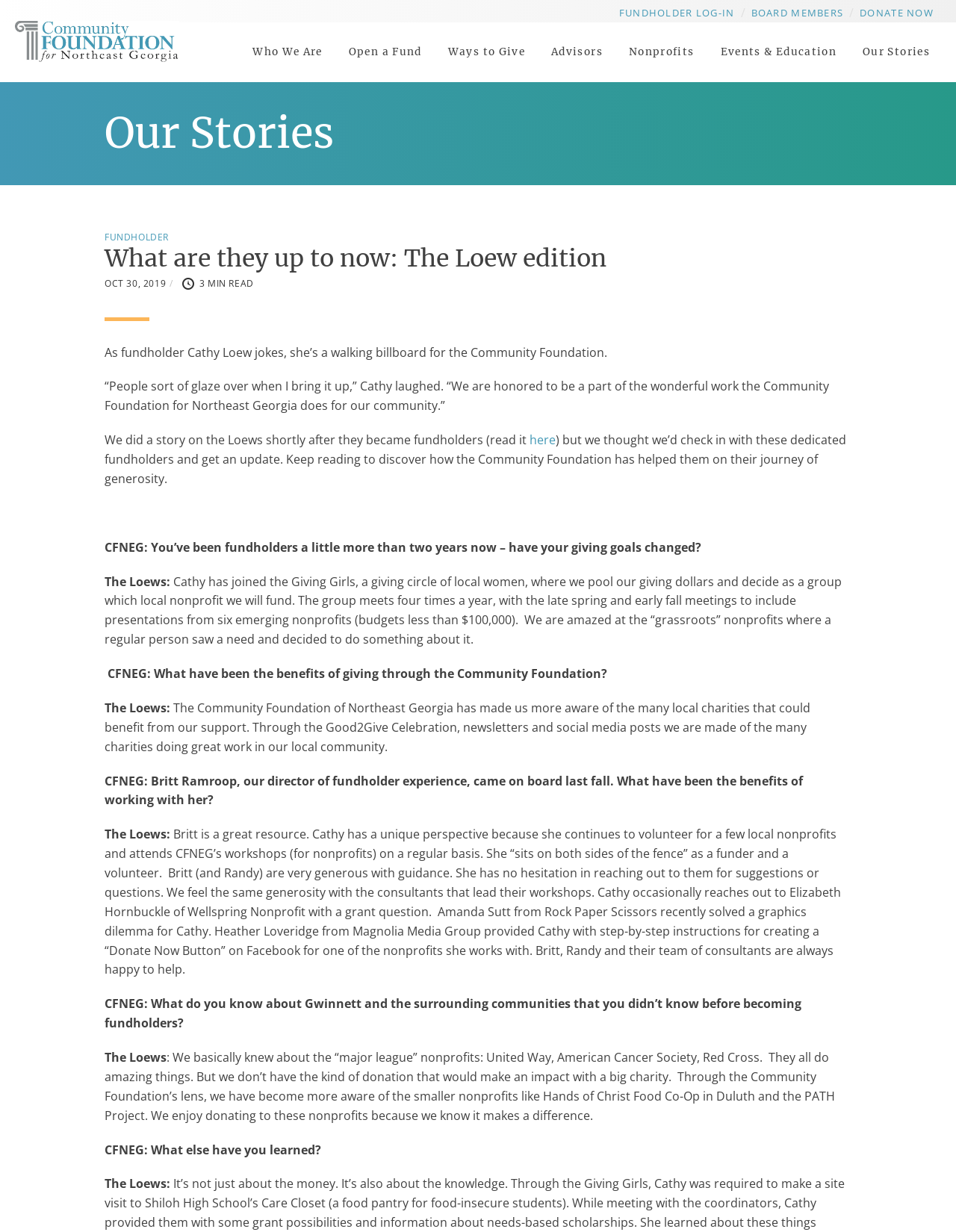Provide a short, one-word or phrase answer to the question below:
What is the name of the event mentioned in the webpage?

Good2Give Celebration